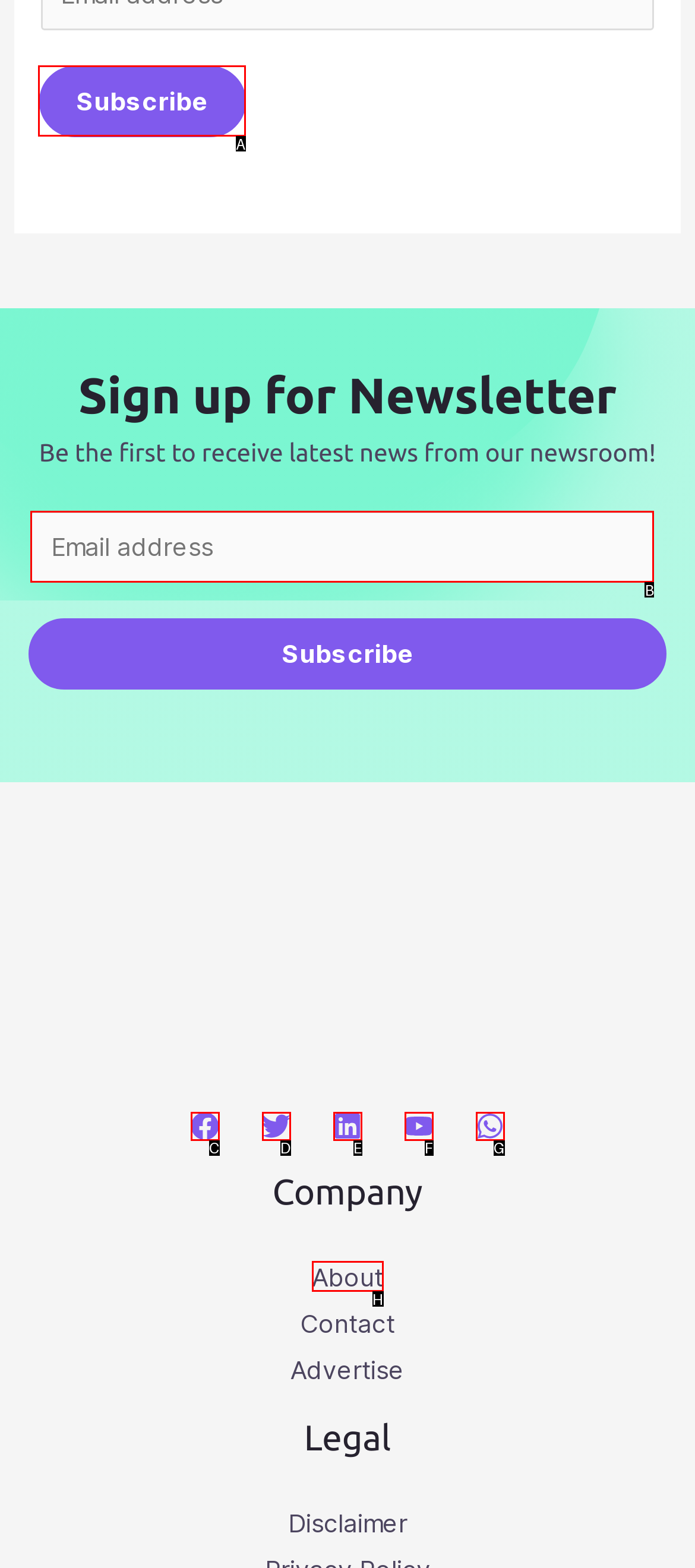Which HTML element should be clicked to fulfill the following task: Subscribe to the newsletter?
Reply with the letter of the appropriate option from the choices given.

A